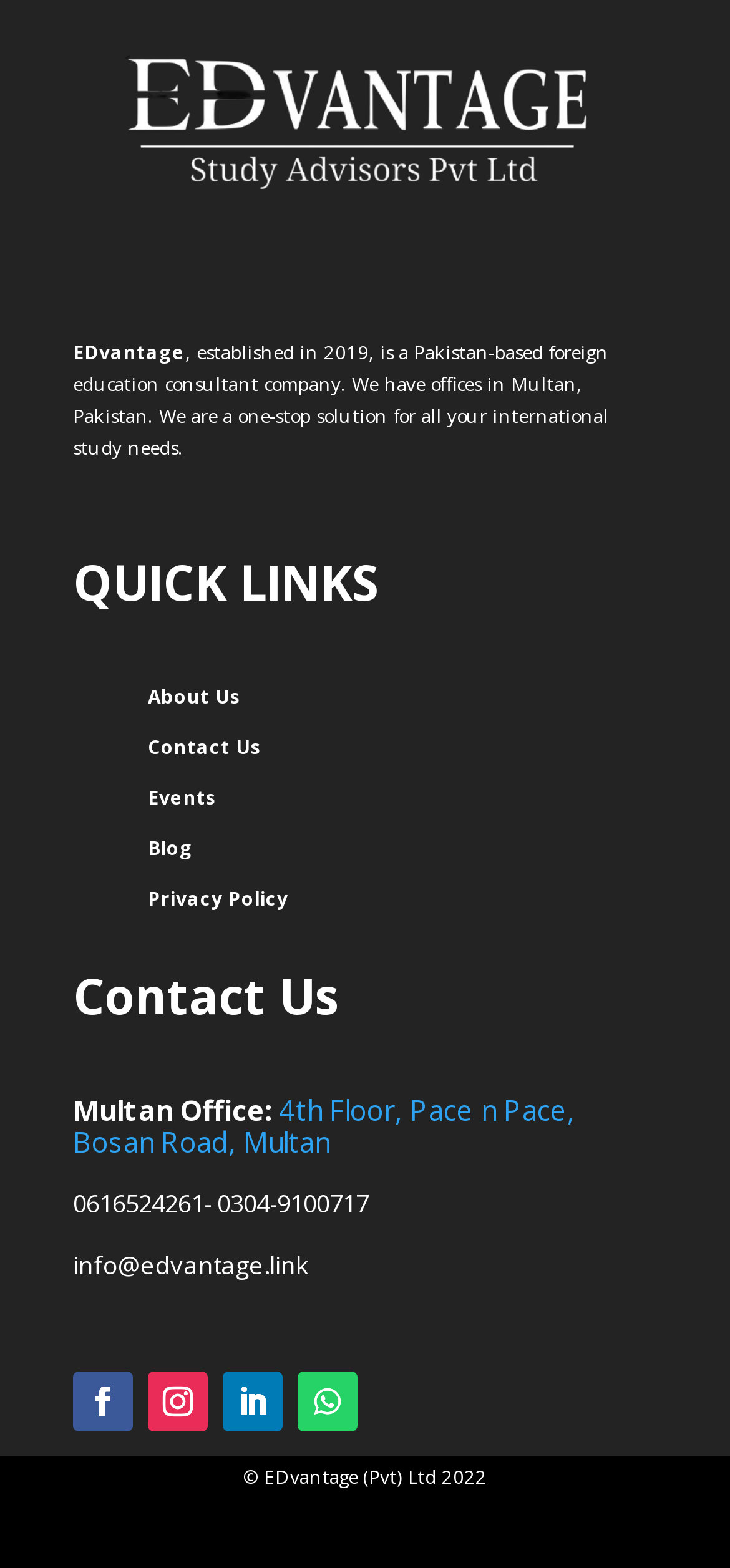Please provide a comprehensive answer to the question based on the screenshot: What is the phone number of the Multan office?

The phone number of the Multan office is mentioned in the static text element '0616524261- 0304-9100717' under the 'Contact Us' heading.